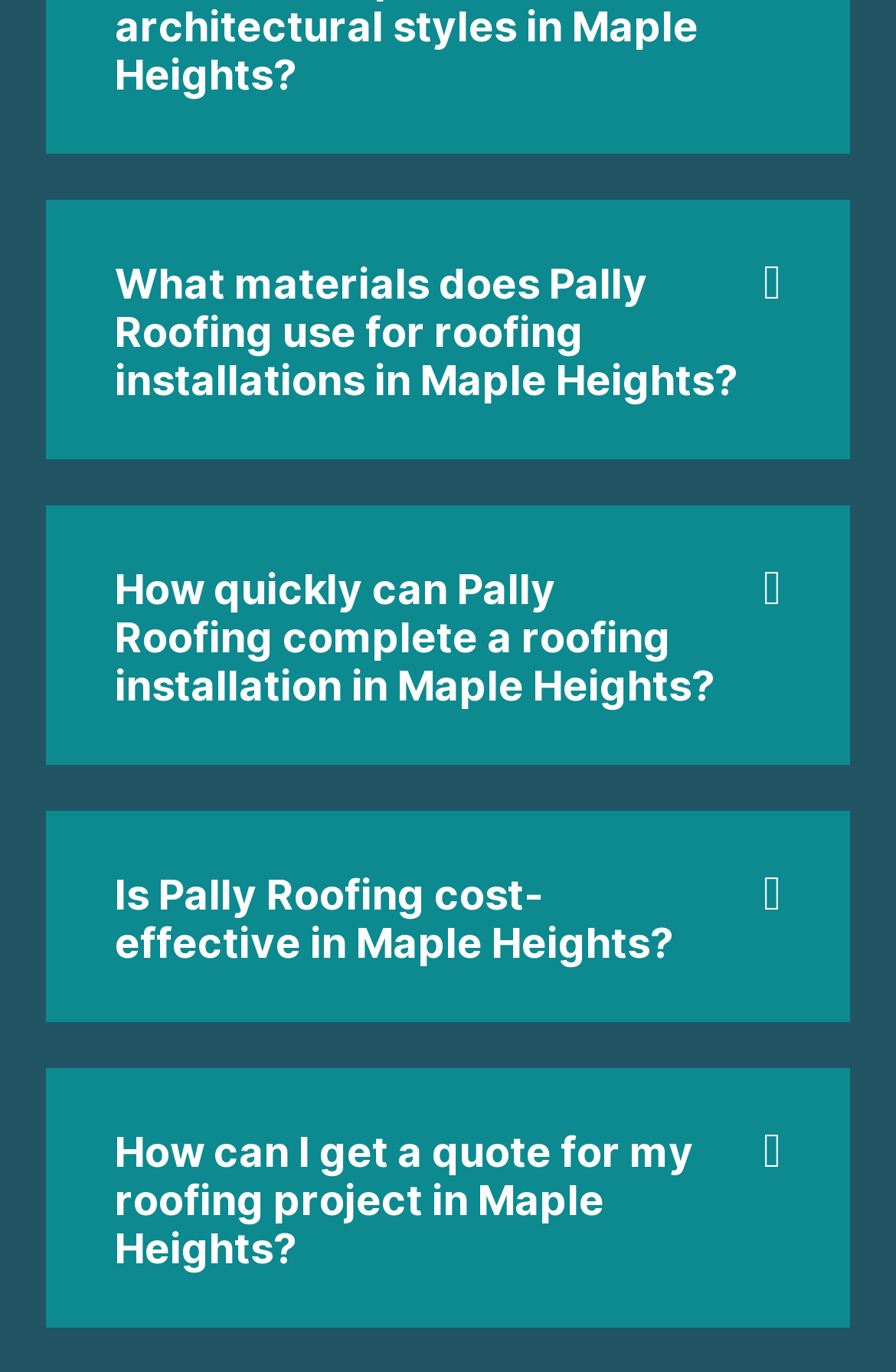Please answer the following question using a single word or phrase: 
Is the cost-effectiveness of Pally Roofing discussed?

Yes